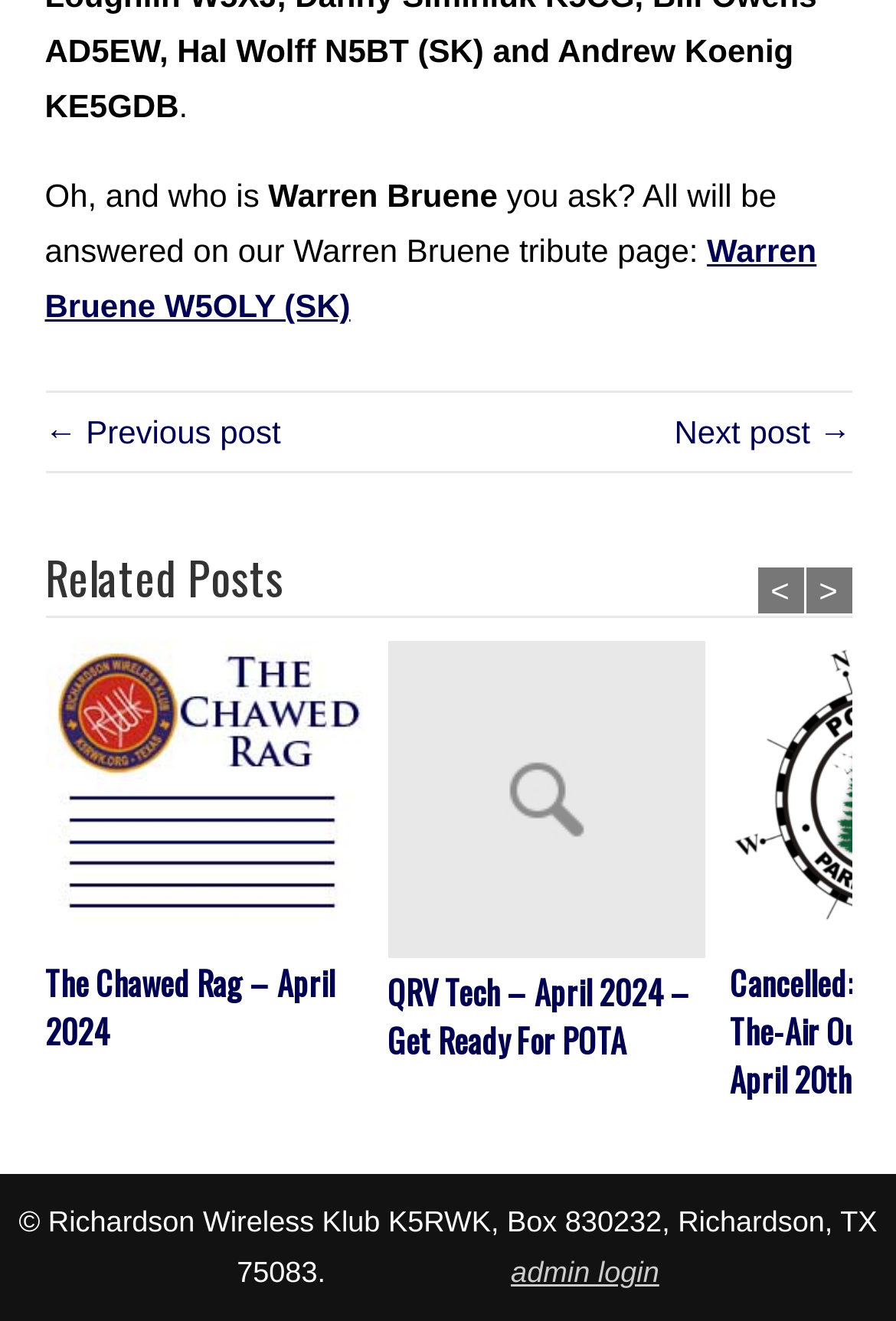Using the description: ">", determine the UI element's bounding box coordinates. Ensure the coordinates are in the format of four float numbers between 0 and 1, i.e., [left, top, right, bottom].

[0.899, 0.43, 0.95, 0.464]